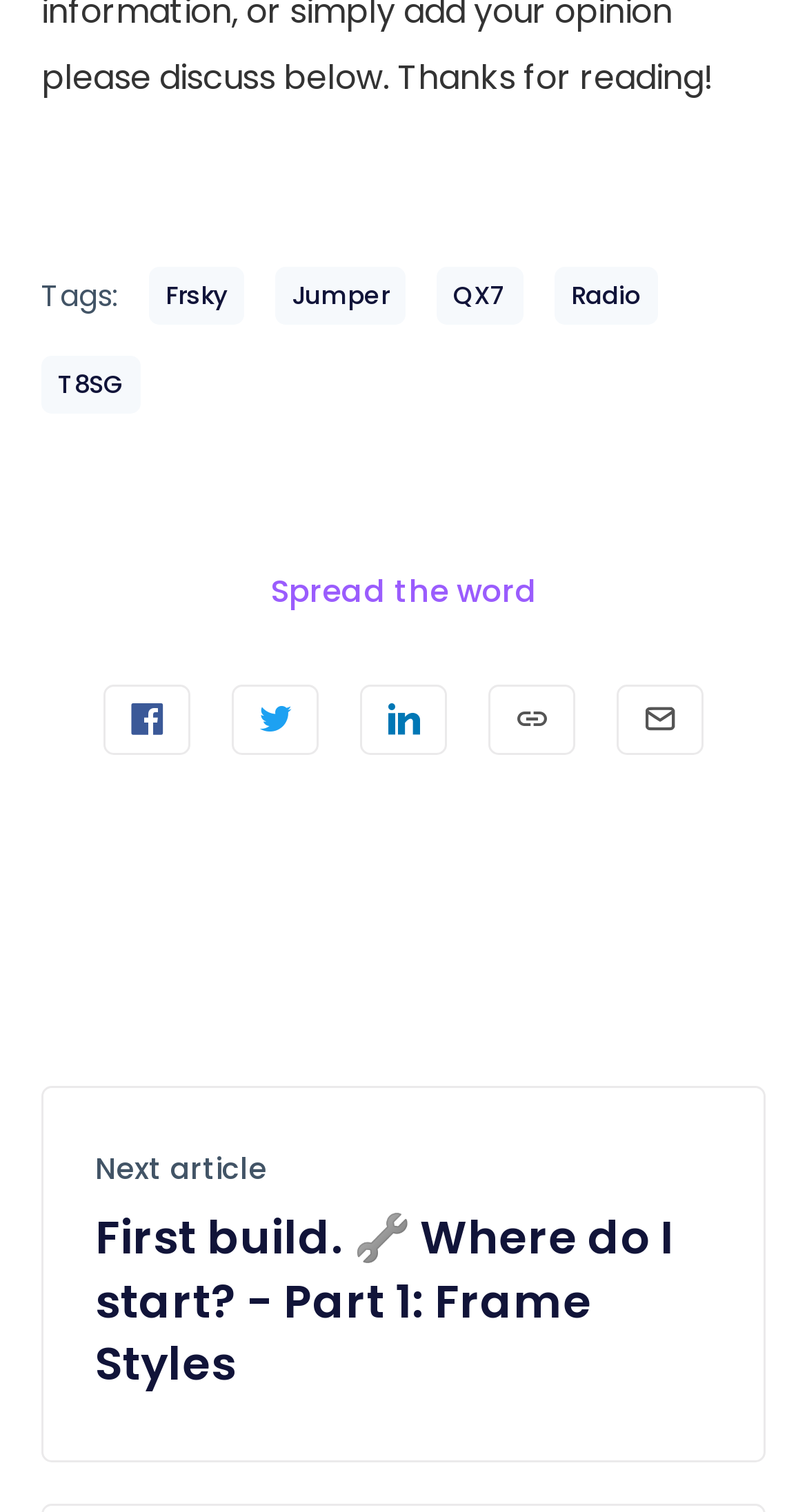Answer the question with a single word or phrase: 
What is the first tag mentioned?

Frsky